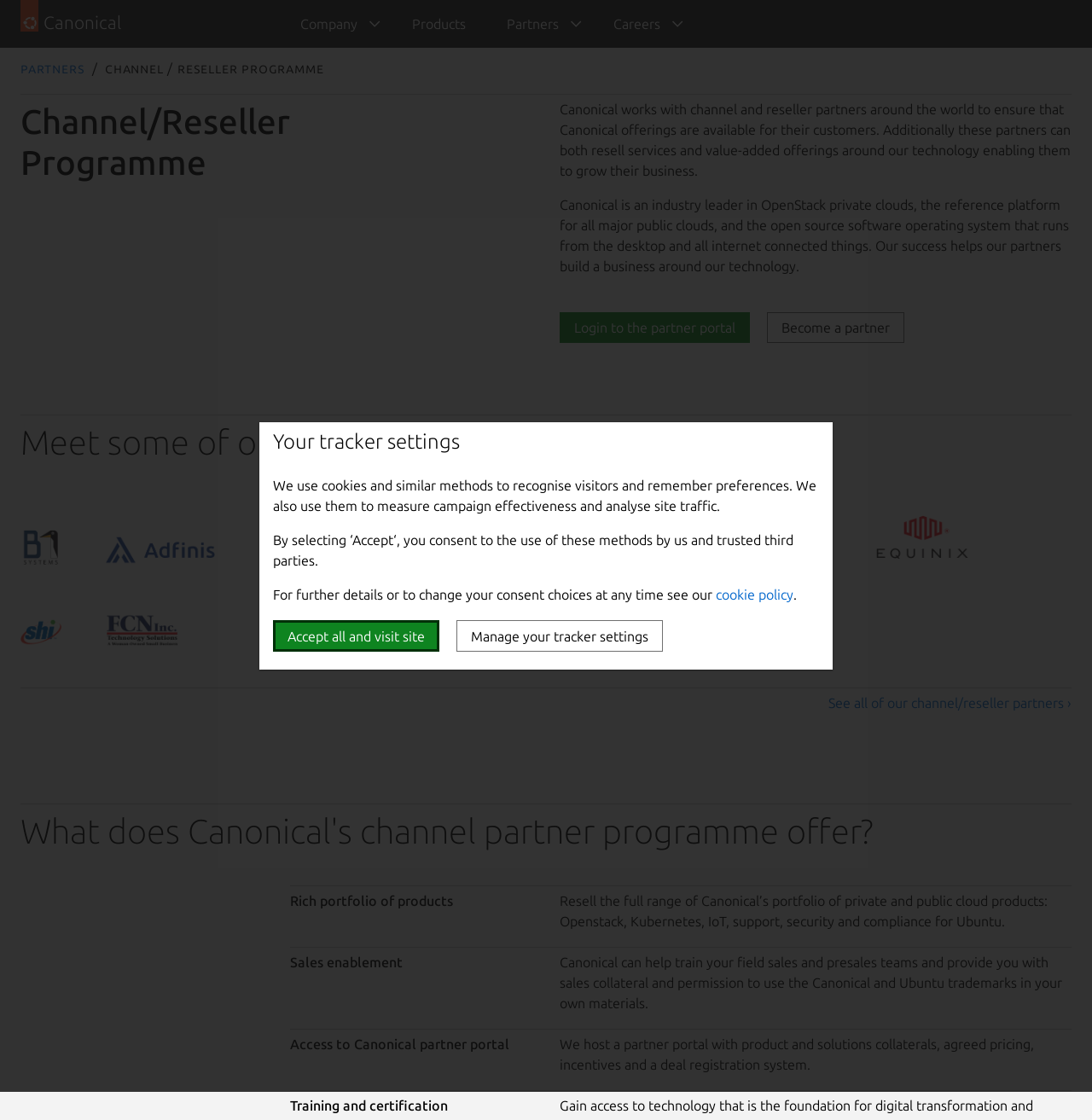Please find the bounding box coordinates of the element's region to be clicked to carry out this instruction: "Click on the 'Become a partner' link".

[0.702, 0.279, 0.828, 0.306]